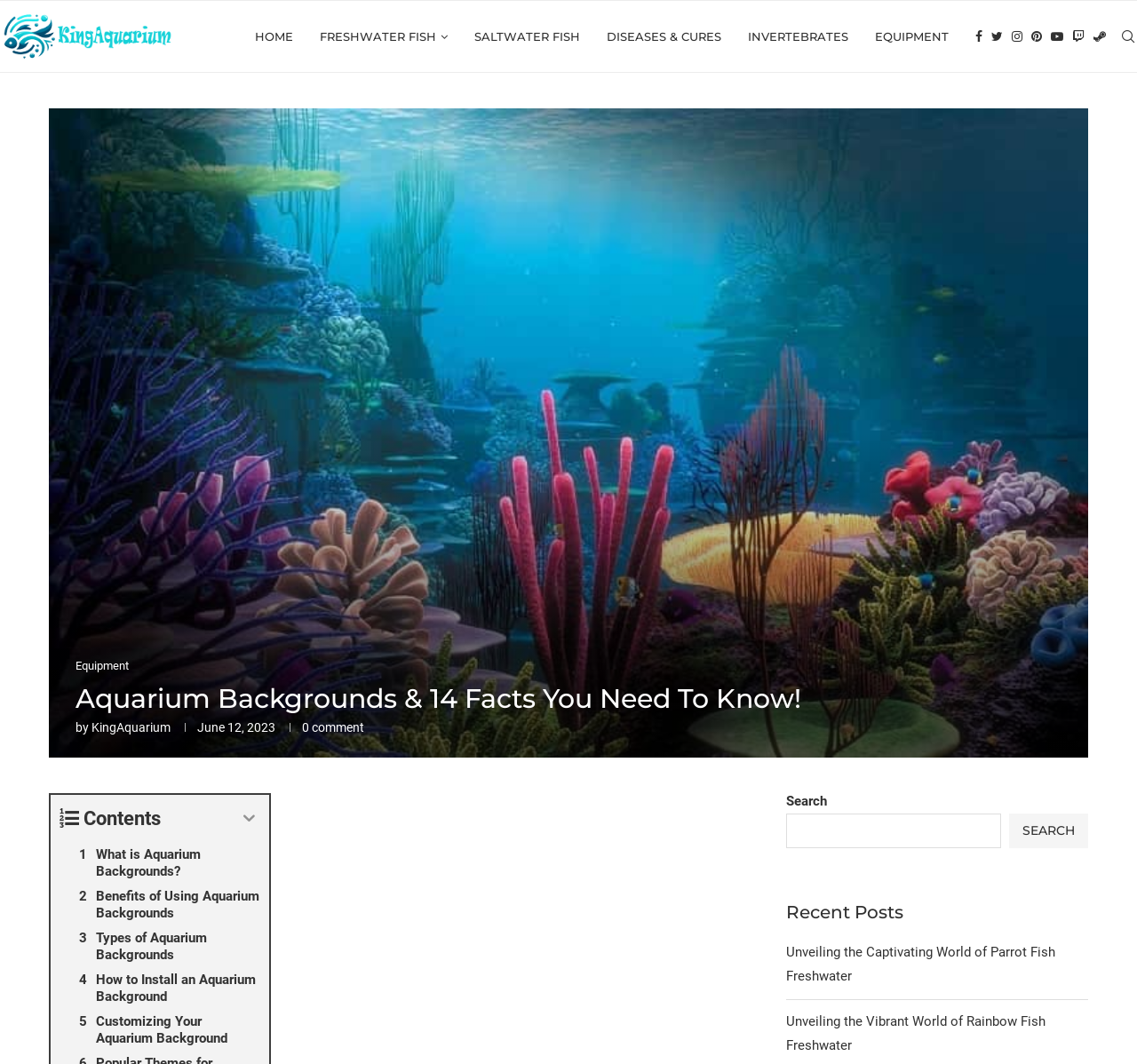Given the element description: "alt="ACVITS Document Management Repository System"", predict the bounding box coordinates of the UI element it refers to, using four float numbers between 0 and 1, i.e., [left, top, right, bottom].

None